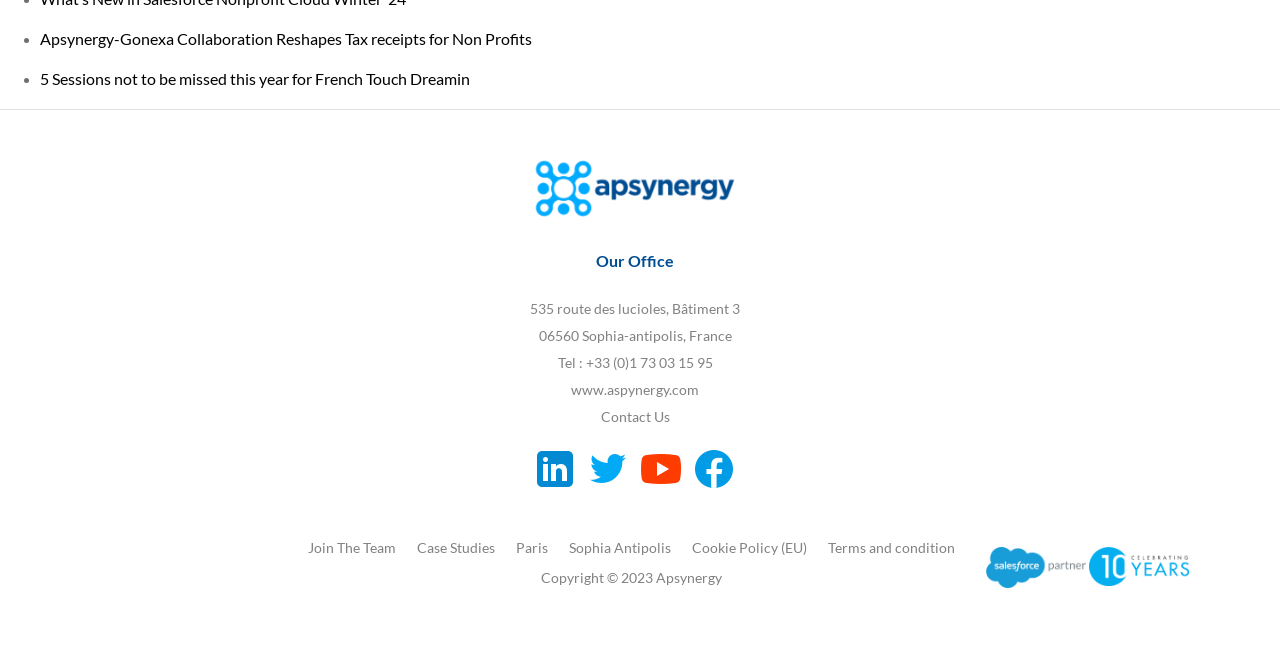Bounding box coordinates are specified in the format (top-left x, top-left y, bottom-right x, bottom-right y). All values are floating point numbers bounded between 0 and 1. Please provide the bounding box coordinate of the region this sentence describes: Join The Team

[0.24, 0.832, 0.309, 0.858]